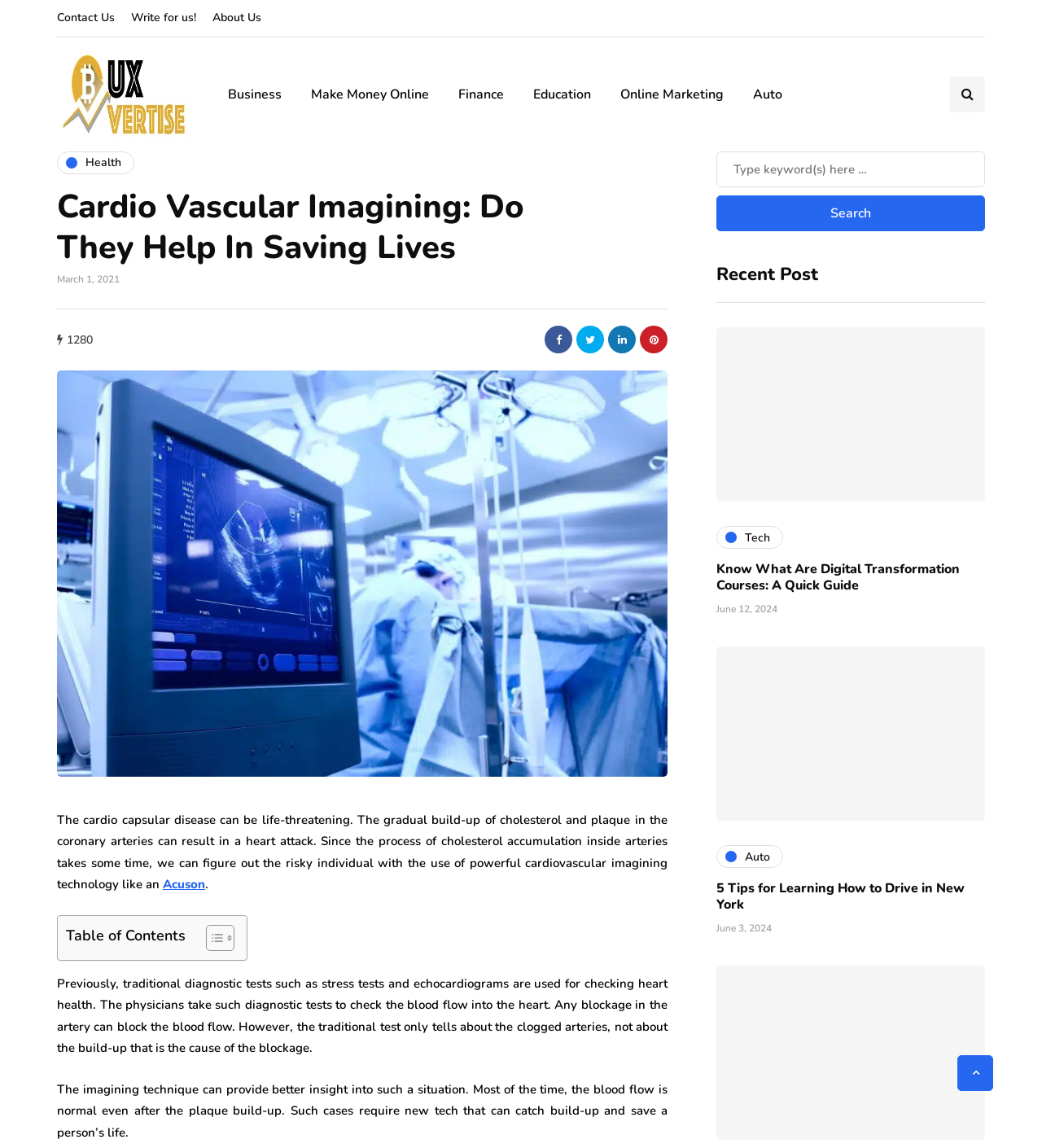Identify the bounding box coordinates of the region I need to click to complete this instruction: "View product details of UNIVERSAL BED CROSSBAR KIT".

None